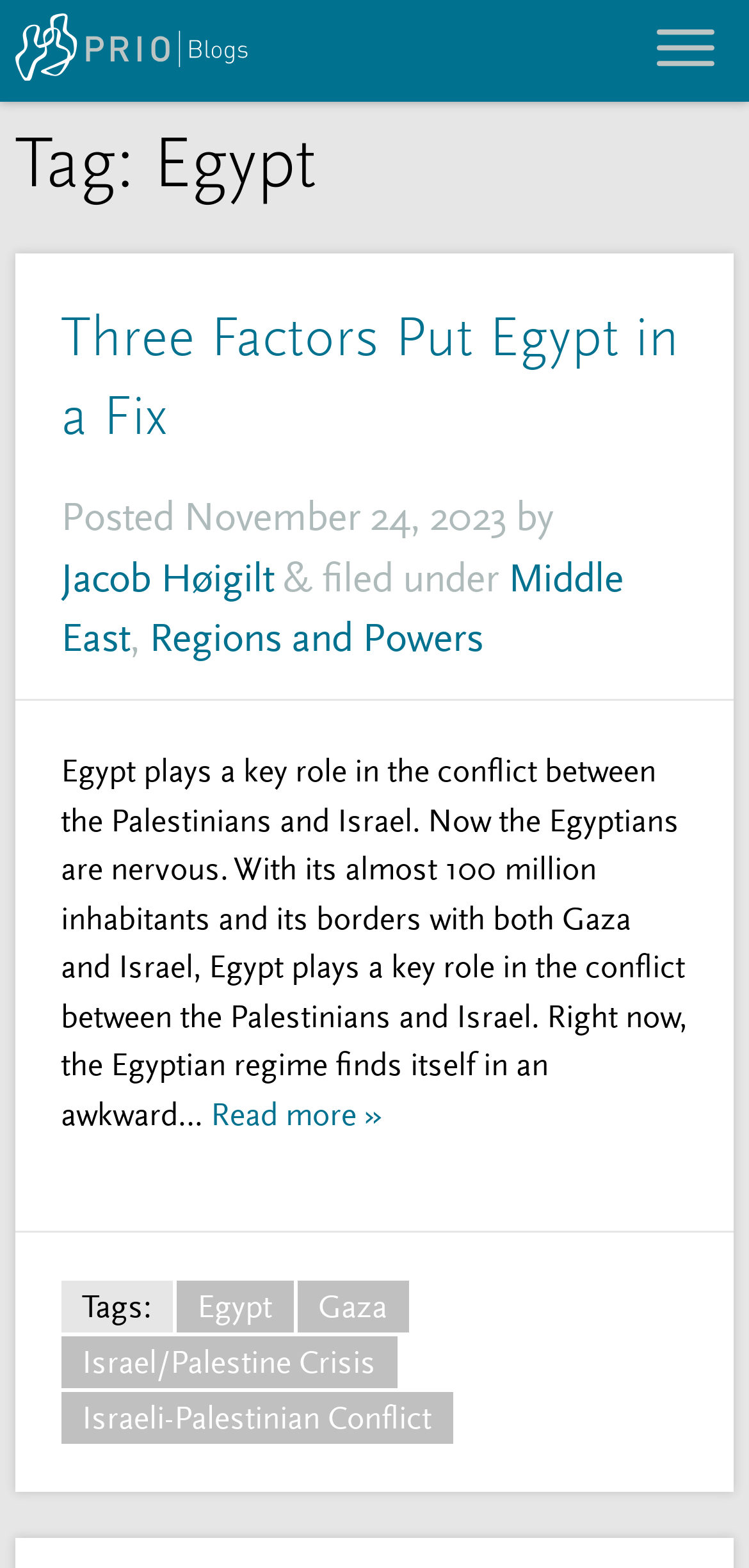Answer succinctly with a single word or phrase:
What is the date of the article?

November 24, 2023